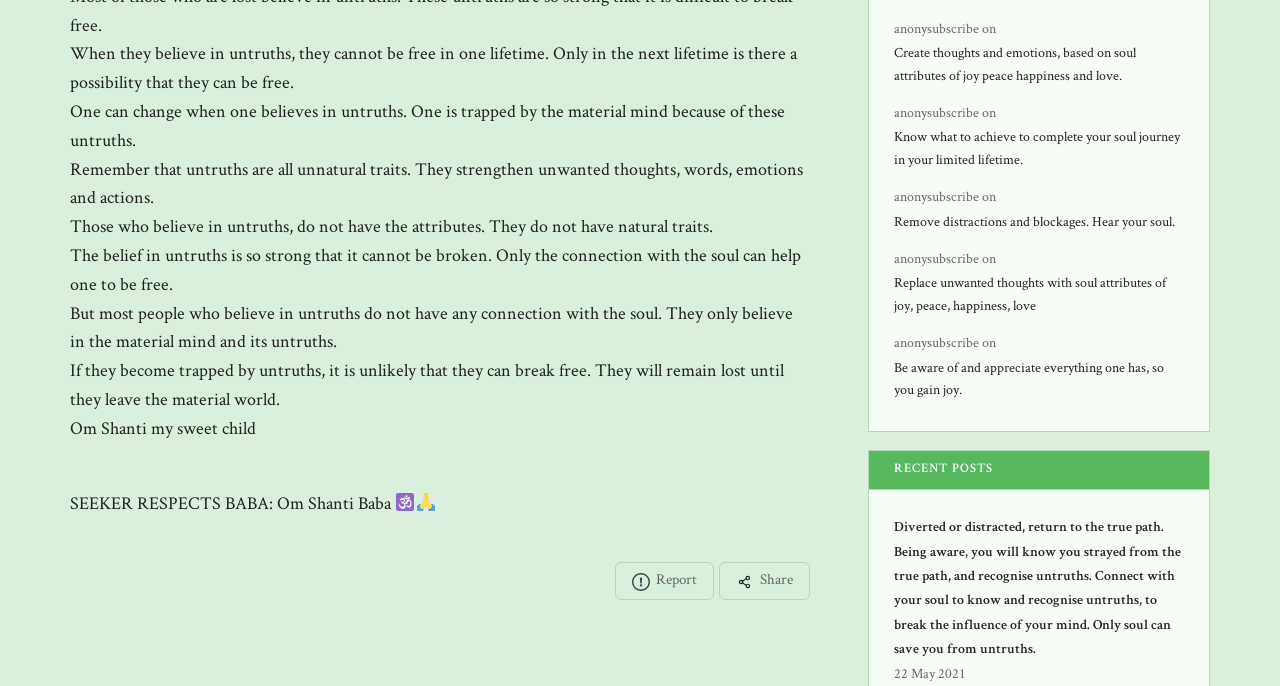Answer the following query with a single word or phrase:
How many static texts are on the webpage?

8